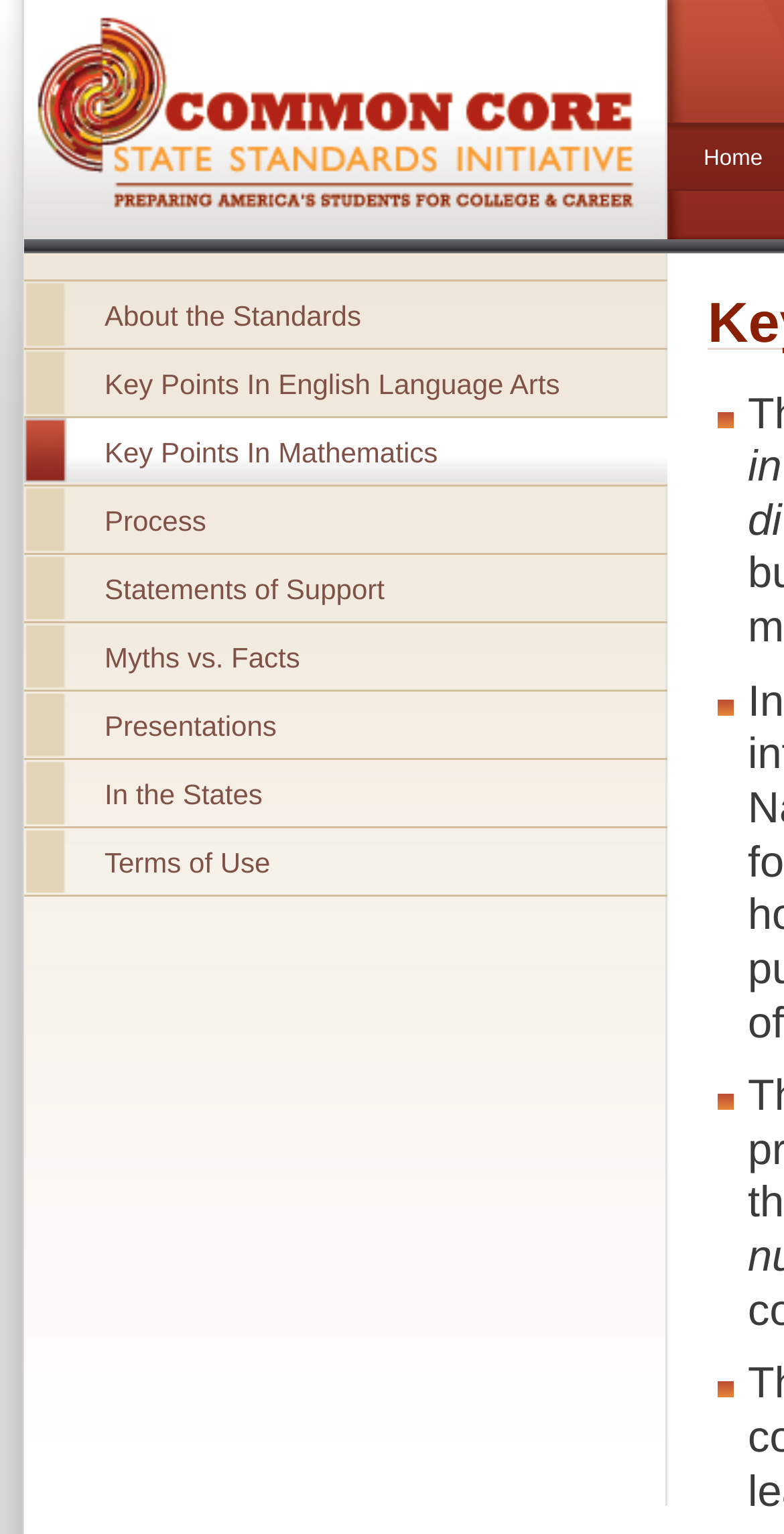What is the vertical position of the link 'Presentations' relative to the link 'About the Standards'?
Examine the image and give a concise answer in one word or a short phrase.

Below